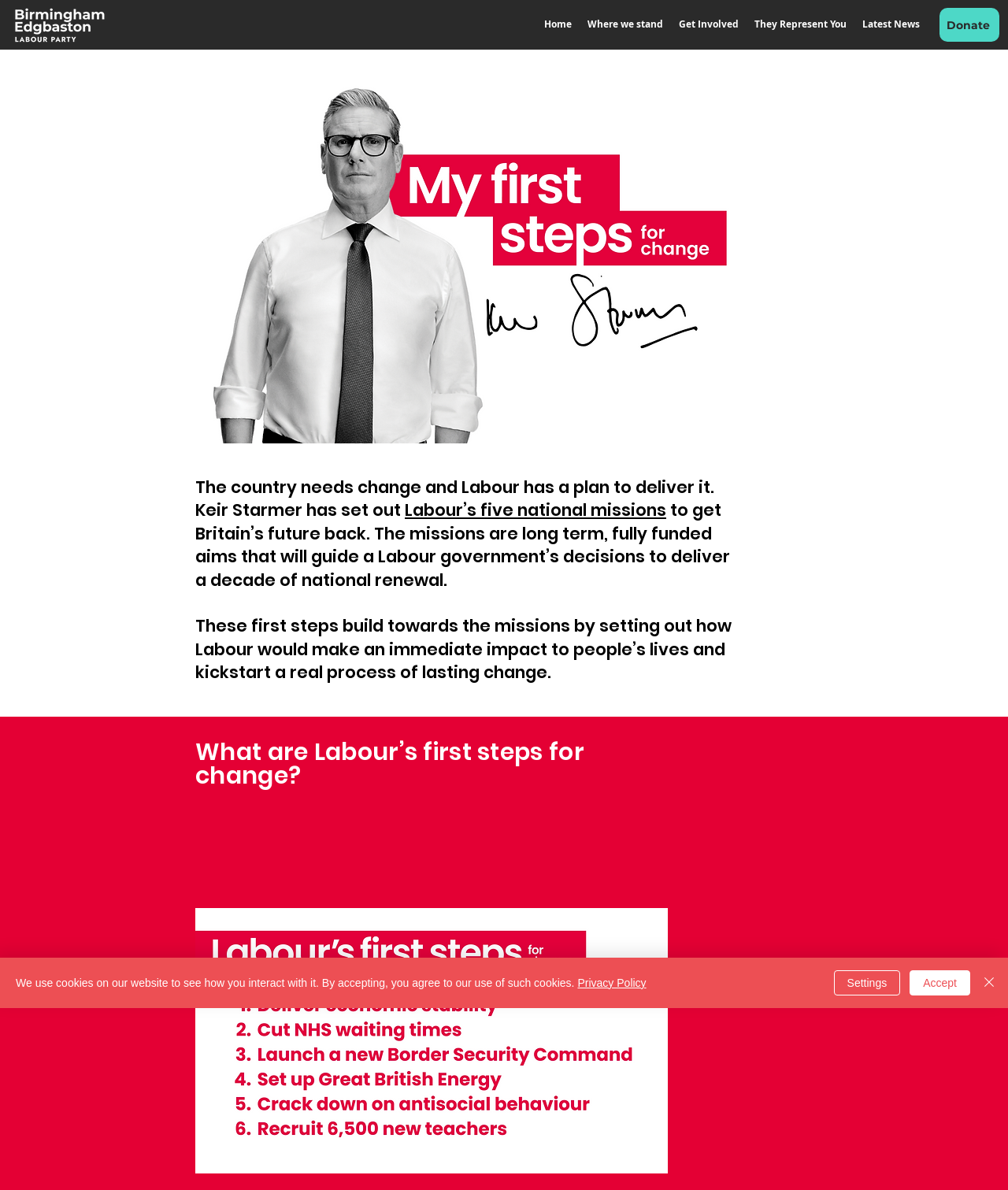What is the relation between Labour’s missions and first steps?
Provide an in-depth and detailed answer to the question.

The StaticText 'These first steps build towards the missions by setting out how Labour would make an immediate impact to people’s lives and kickstart a real process of lasting change.' suggests that Labour’s first steps are building towards achieving their national missions.